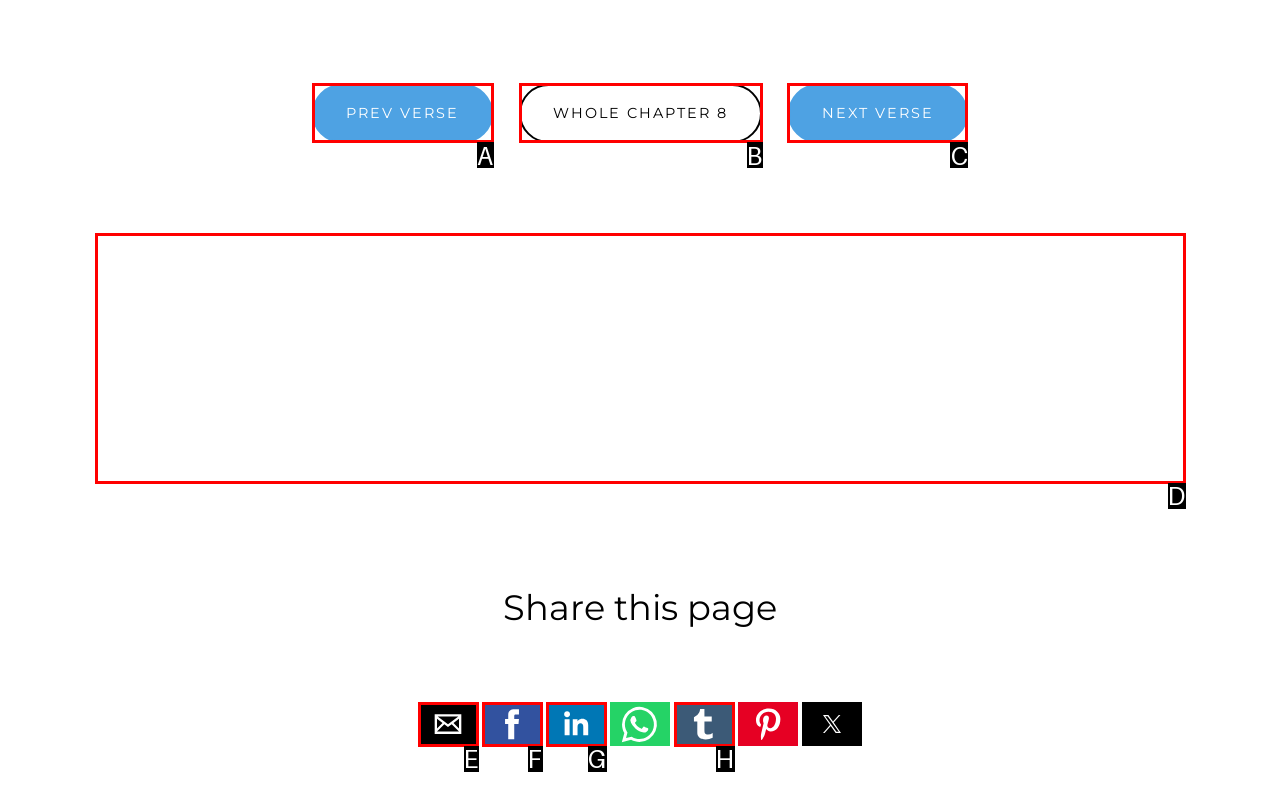Select the HTML element that corresponds to the description: WHOLE CHAPTER 8. Answer with the letter of the matching option directly from the choices given.

B